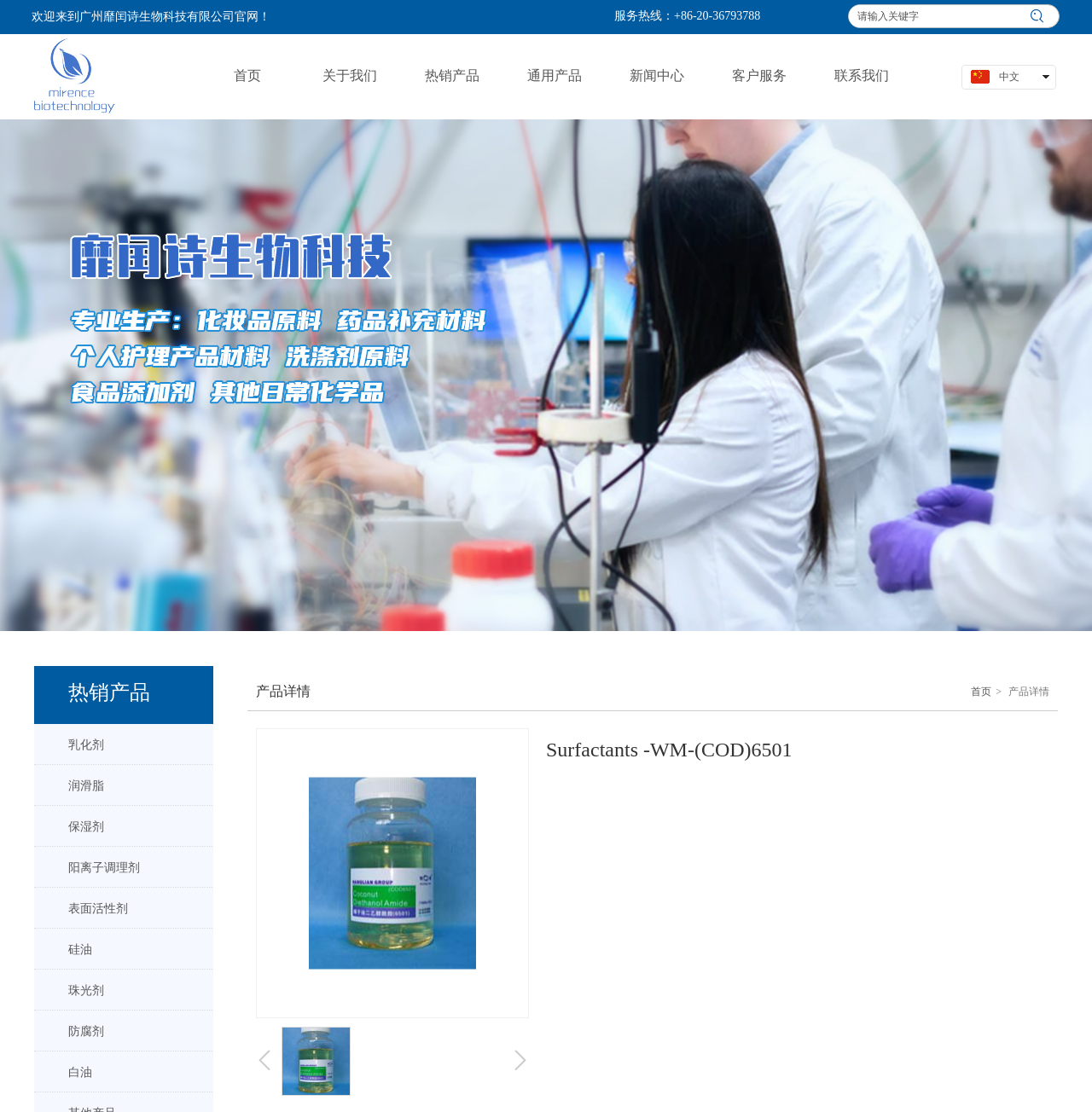Determine the bounding box coordinates of the target area to click to execute the following instruction: "Check the latest articles."

None